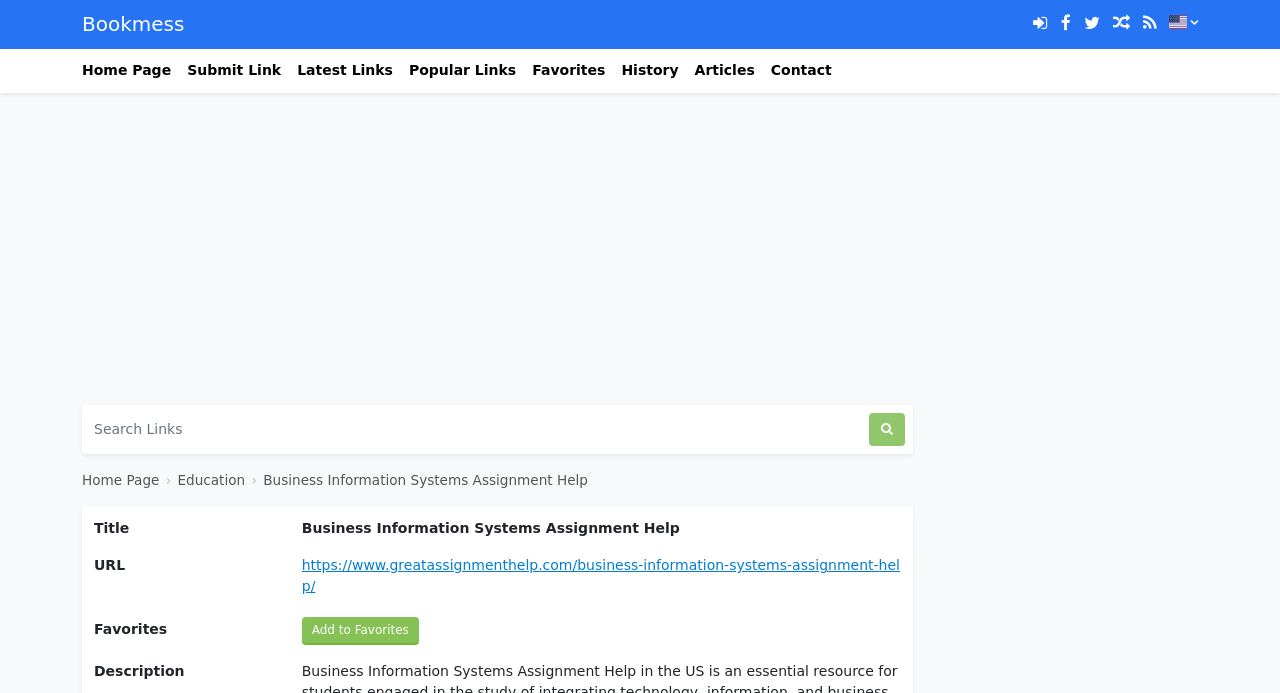Create an elaborate caption that covers all aspects of the webpage.

The webpage is about Business Information Systems Assignment Help, with a prominent heading "Bookmess" at the top left corner. Below the heading, there are several links to navigate to different pages, including "Home Page", "Submit Link", "Latest Links", "Popular Links", "Favorites", "History", and "Articles". 

To the right of these links, there are several icons, including "\uf090", "\uf09a", "\uf099", "\uf074", and "\uf09e", which are likely social media or sharing links. Next to these icons, there is a button with an arrow icon, which is not expanded.

On the left side of the page, there is a search box labeled "Search Links" with a magnifying glass icon button next to it. Below the search box, there is an advertisement iframe.

The main content of the page is divided into sections. The first section has a title "Business Information Systems Assignment Help" and a URL "https://www.greatassignmenthelp.com/business-information-systems-assignment-help/". Below the URL, there are three labels: "Title", "URL", and "Description". 

There is also a section with a link to "Add to Favorites" and a label "Favorites". The page has a total of 9 links to navigate to different pages, 6 icons, 1 button, 1 search box, 1 iframe, and 5 static text elements.